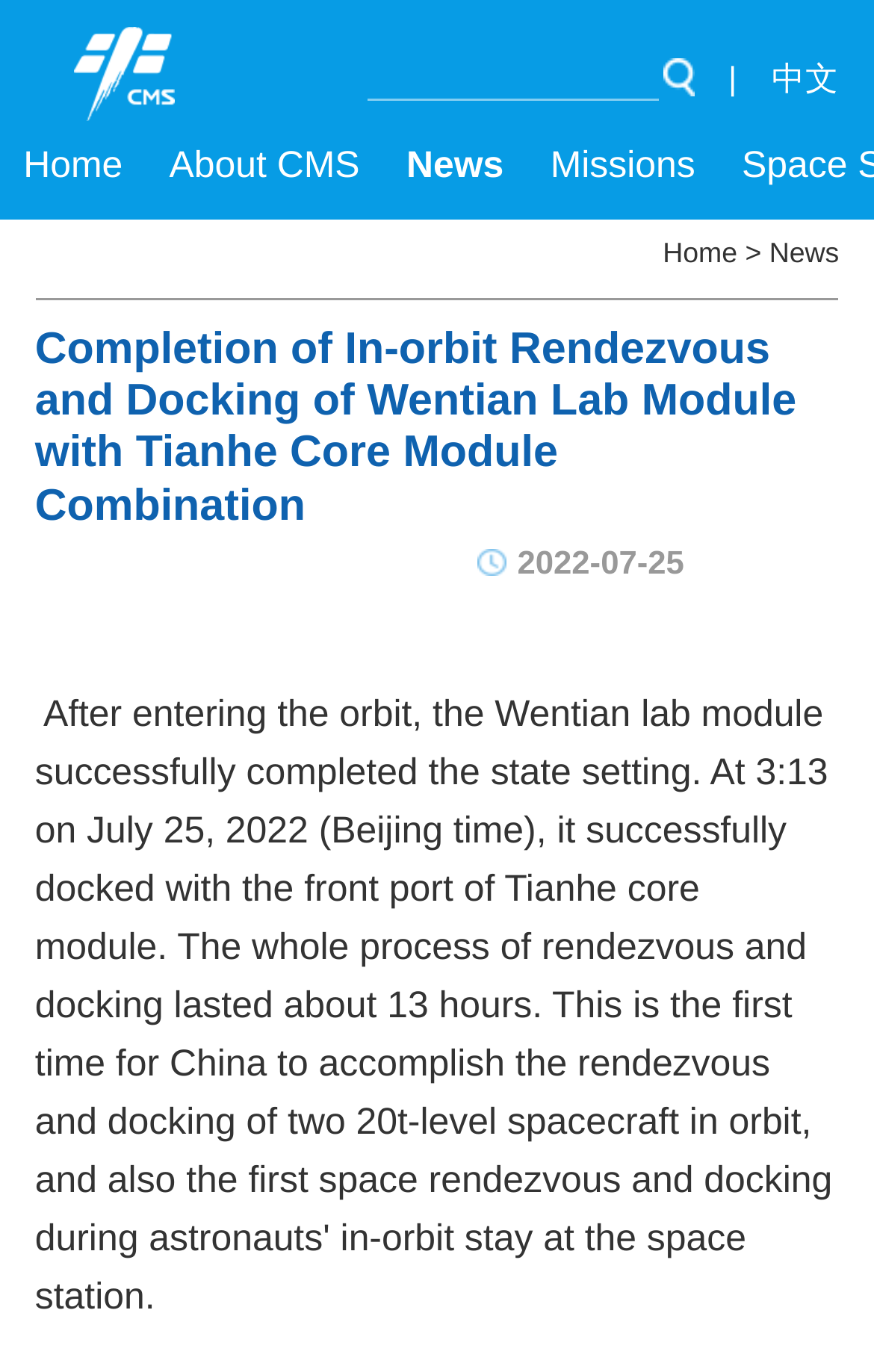Please analyze the image and provide a thorough answer to the question:
How many links are in the top navigation bar?

I counted the links in the top navigation bar, which are 'Home', 'About CMS', 'News', and 'Missions', so there are 4 links in total.